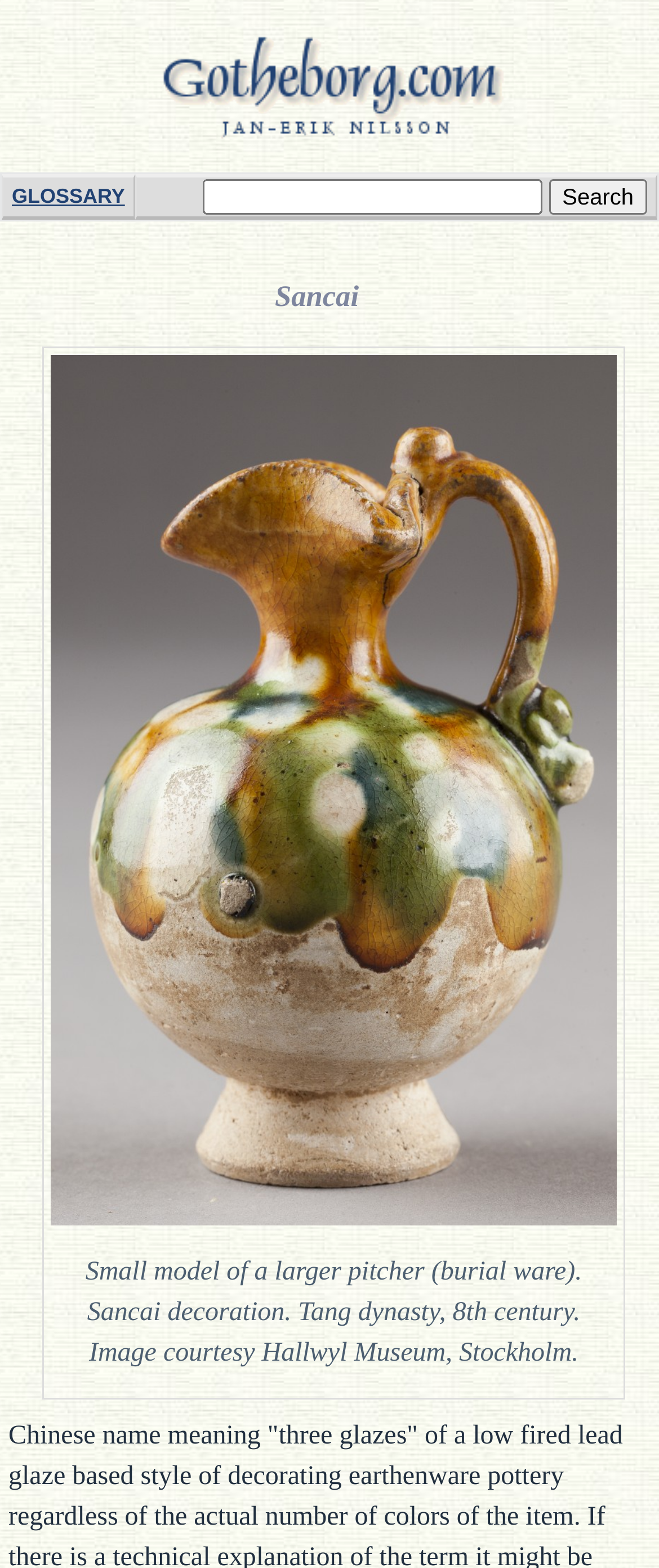Determine the bounding box coordinates in the format (top-left x, top-left y, bottom-right x, bottom-right y). Ensure all values are floating point numbers between 0 and 1. Identify the bounding box of the UI element described by: Badama

[0.154, 0.892, 0.24, 0.903]